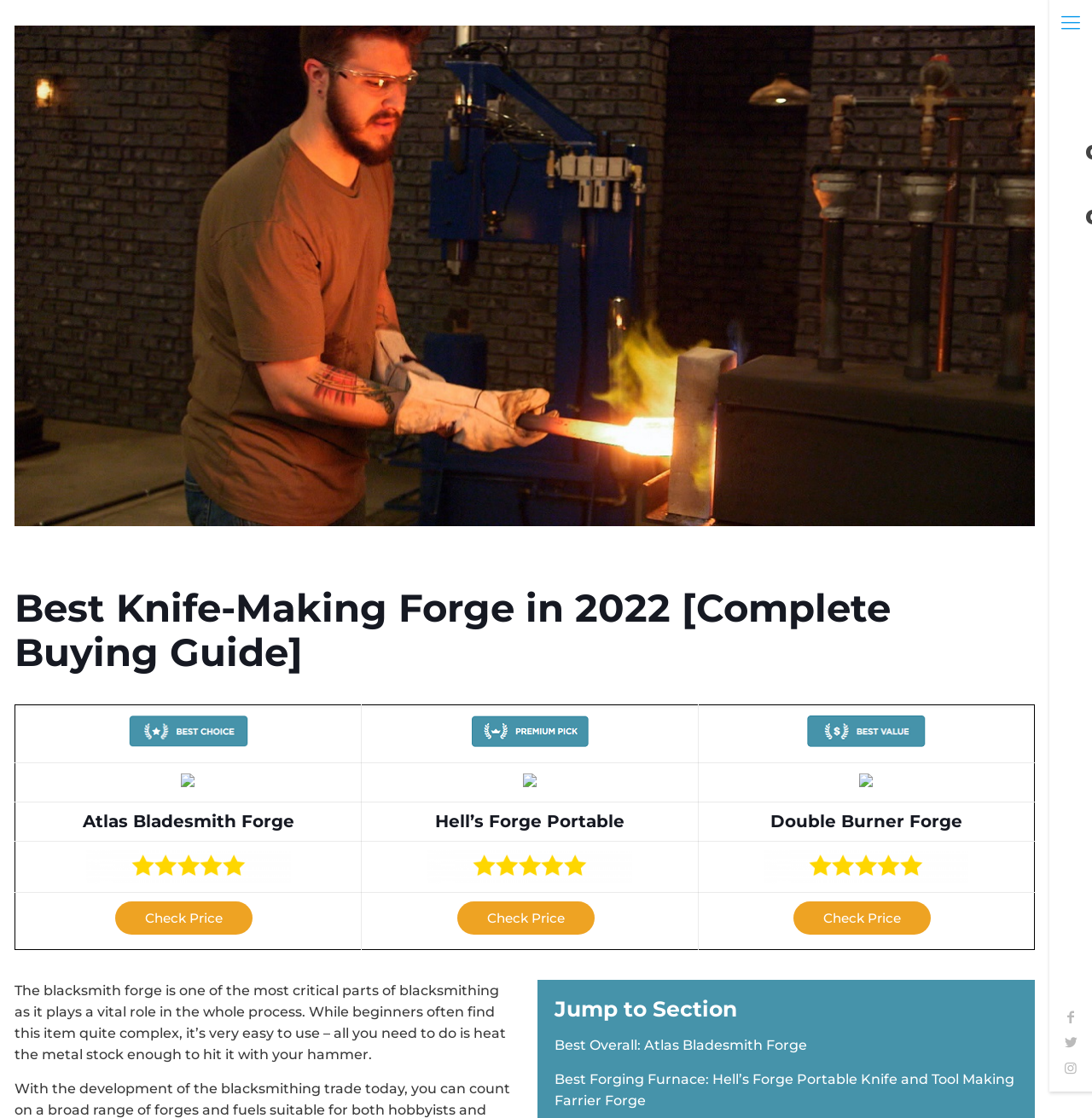Explain the webpage's layout and main content in detail.

This webpage is a buyer's guide to the best knife-making forge in 2022. At the top right corner, there is a menu toggle icon and a social menu with links to Facebook, Twitter, and Instagram icons. Below the menu, there is a large image of a forge for knife making, taking up most of the top section of the page.

The main content of the page is divided into sections. The first section is a table comparing different knife-making forges, with columns for "Best Choice", "Premium Pack", and "Best Value". Each column has an image and a grid cell with a link. Below the table, there are three rows of grid cells, each containing a heading and a link to a specific forge, including the Atlas Bladesmith Forge, Hell's Forge Portable, and Double Burner Forge.

Following the table and grid cells, there is a section of static text that explains the importance of a blacksmith forge in blacksmithing and how it is easy to use. Below this text, there is a heading "Jump to Section" and links to specific sections of the page, including "Best Overall: Atlas Bladesmith Forge" and "Best Forging Furnace: Hell’s Forge Portable Knife and Tool Making Farrier Forge".